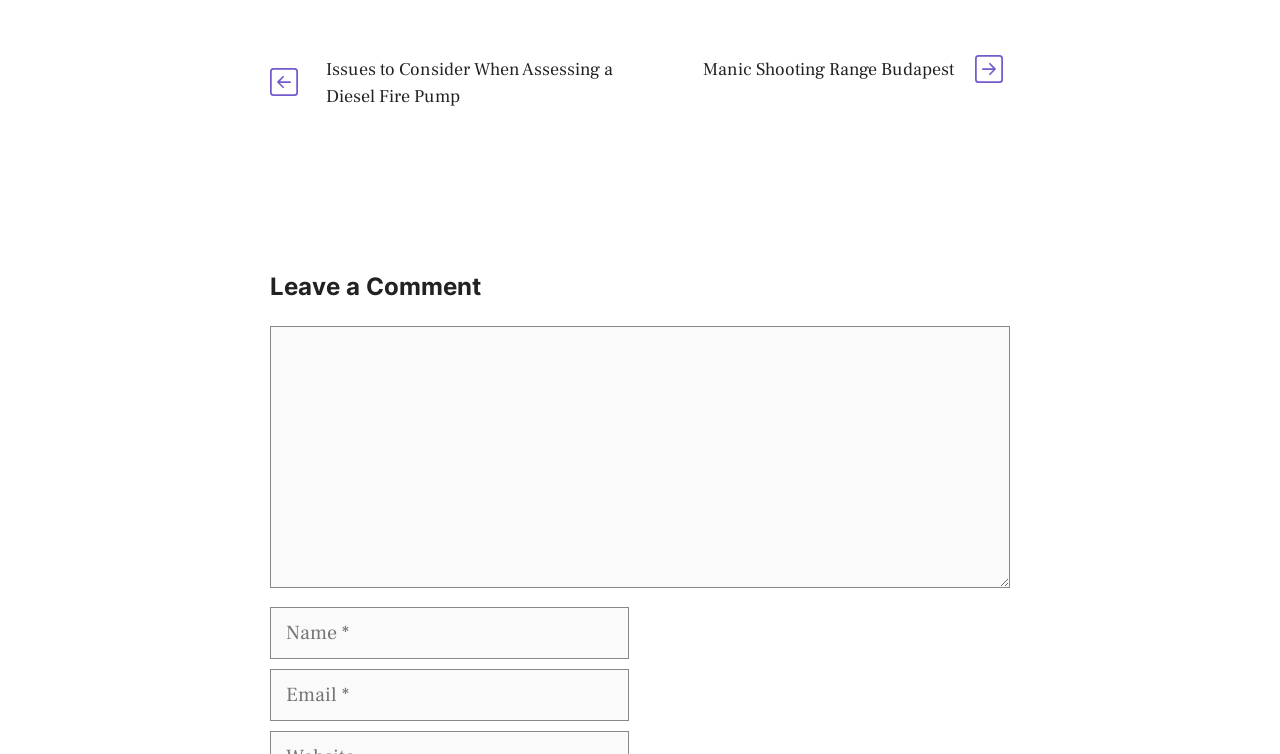How many textboxes are required on this webpage?
Could you answer the question in a detailed manner, providing as much information as possible?

I counted the number of textbox elements with the 'required' attribute set to True, which are the 'Comment', 'Name', and 'Email' textboxes, totaling 4 required textboxes.